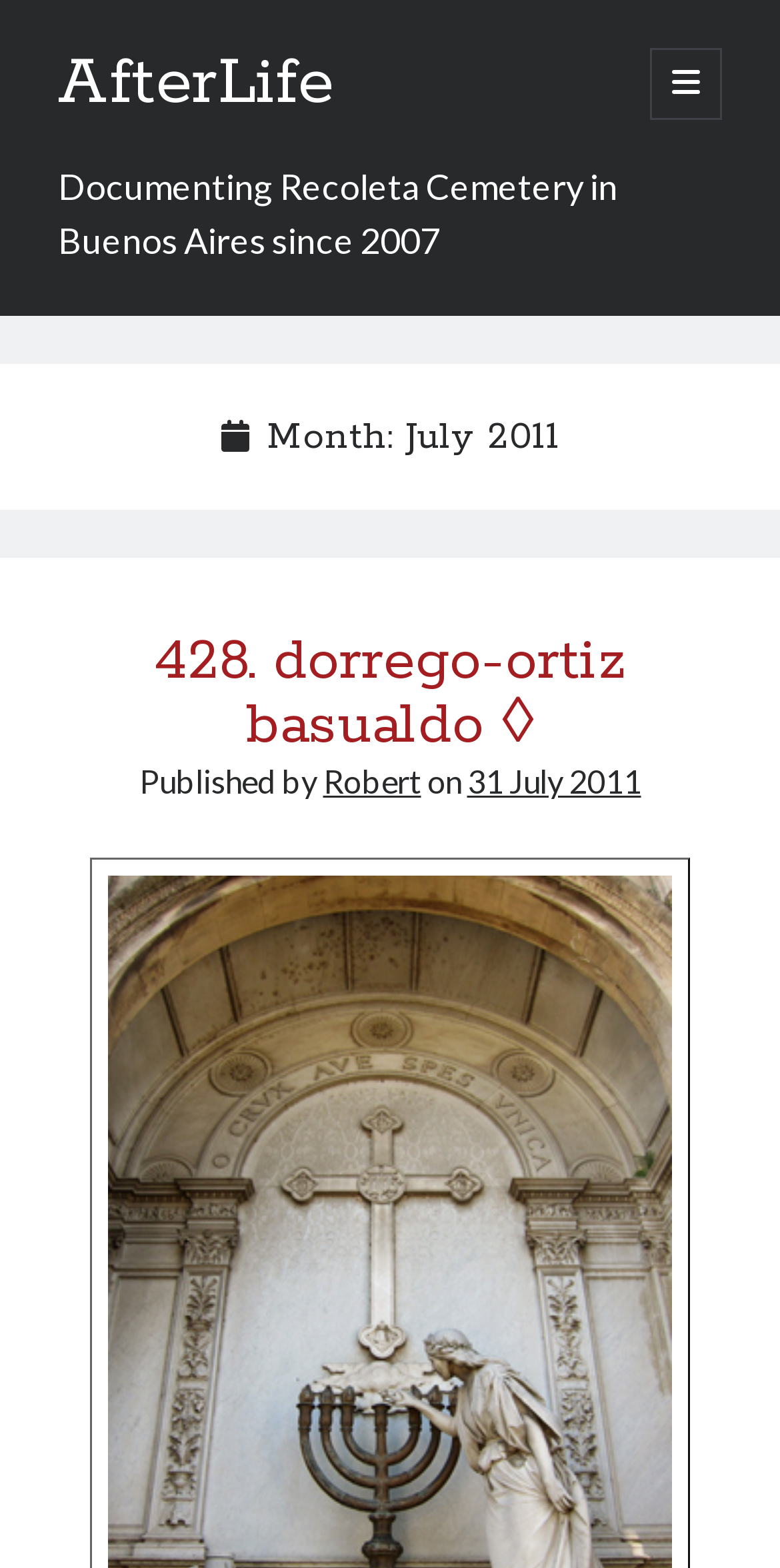What is the date of the post?
Using the image as a reference, give a one-word or short phrase answer.

31 July 2011